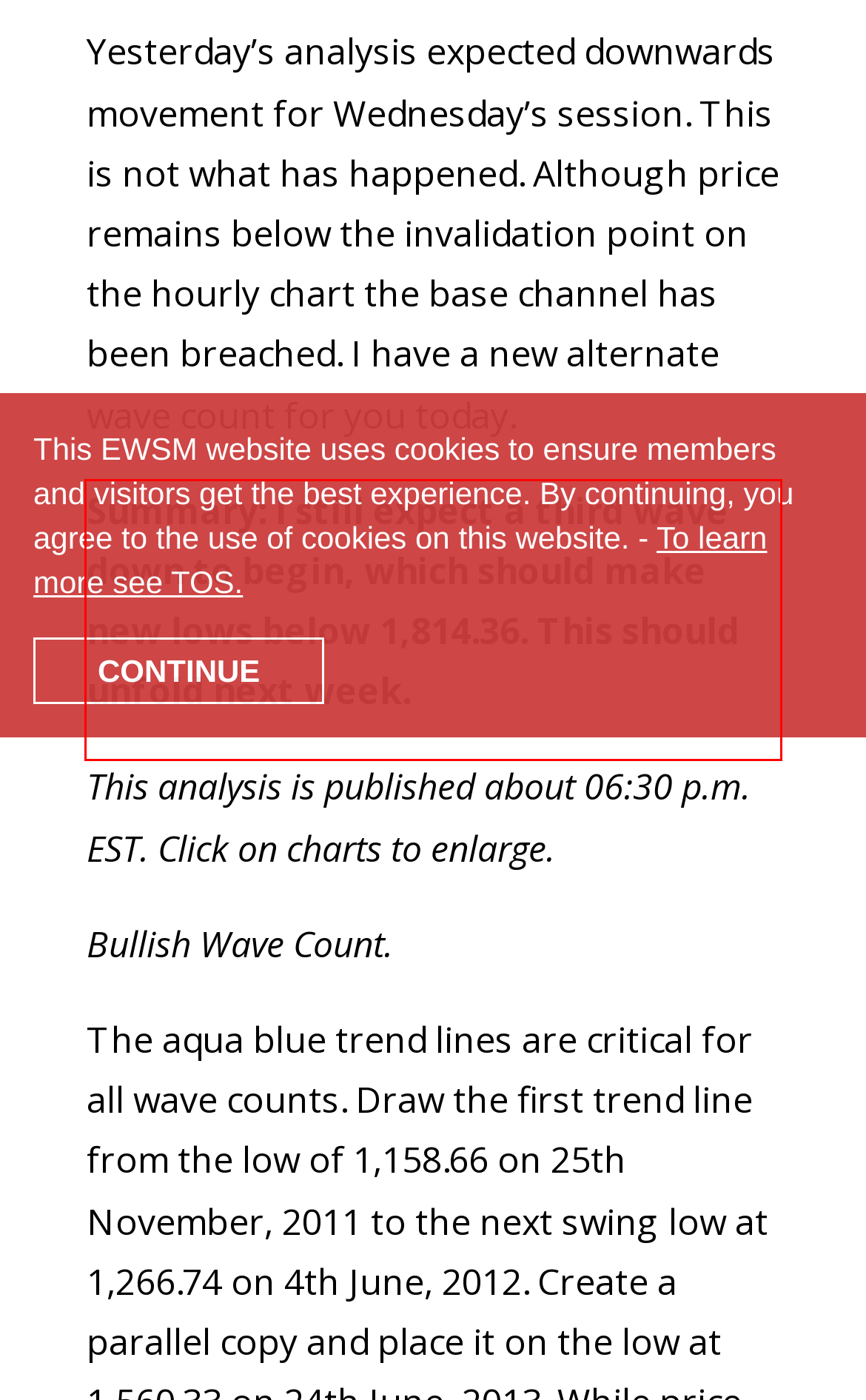Given a webpage screenshot with a red bounding box, perform OCR to read and deliver the text enclosed by the red bounding box.

Summary: I still expect a third wave down to begin, which should make new lows below 1,814.36. This should unfold next week.